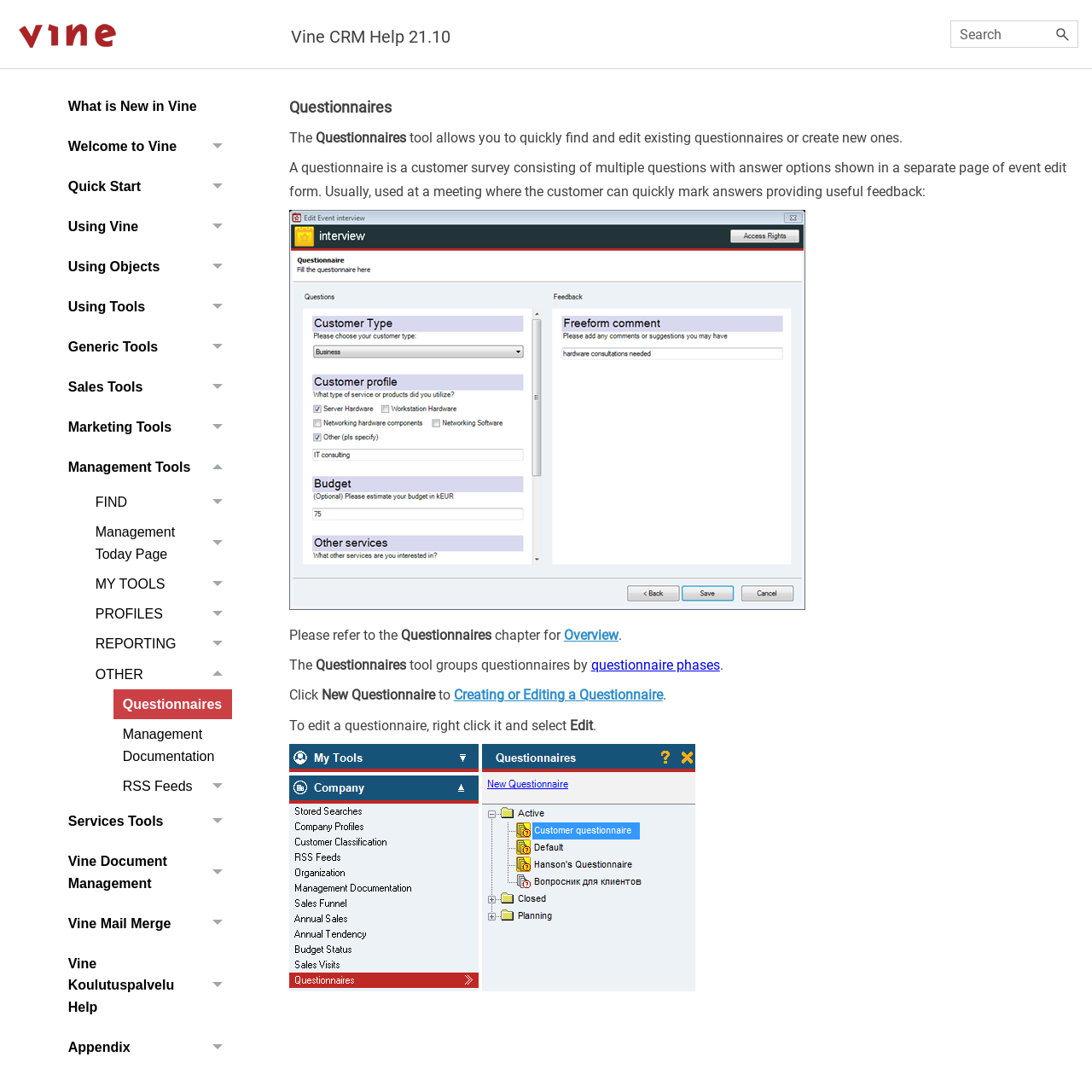Determine the coordinates of the bounding box that should be clicked to complete the instruction: "Post a comment". The coordinates should be represented by four float numbers between 0 and 1: [left, top, right, bottom].

None